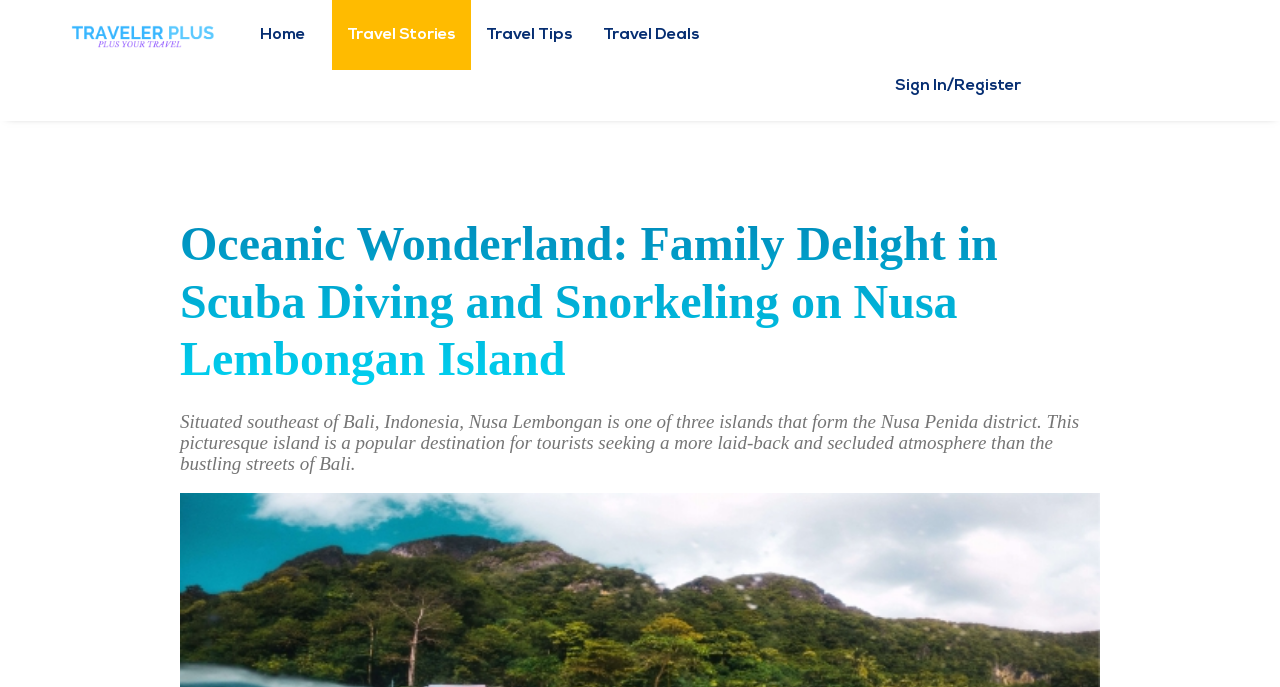Locate the bounding box of the UI element based on this description: "Home". Provide four float numbers between 0 and 1 as [left, top, right, bottom].

[0.191, 0.0, 0.25, 0.102]